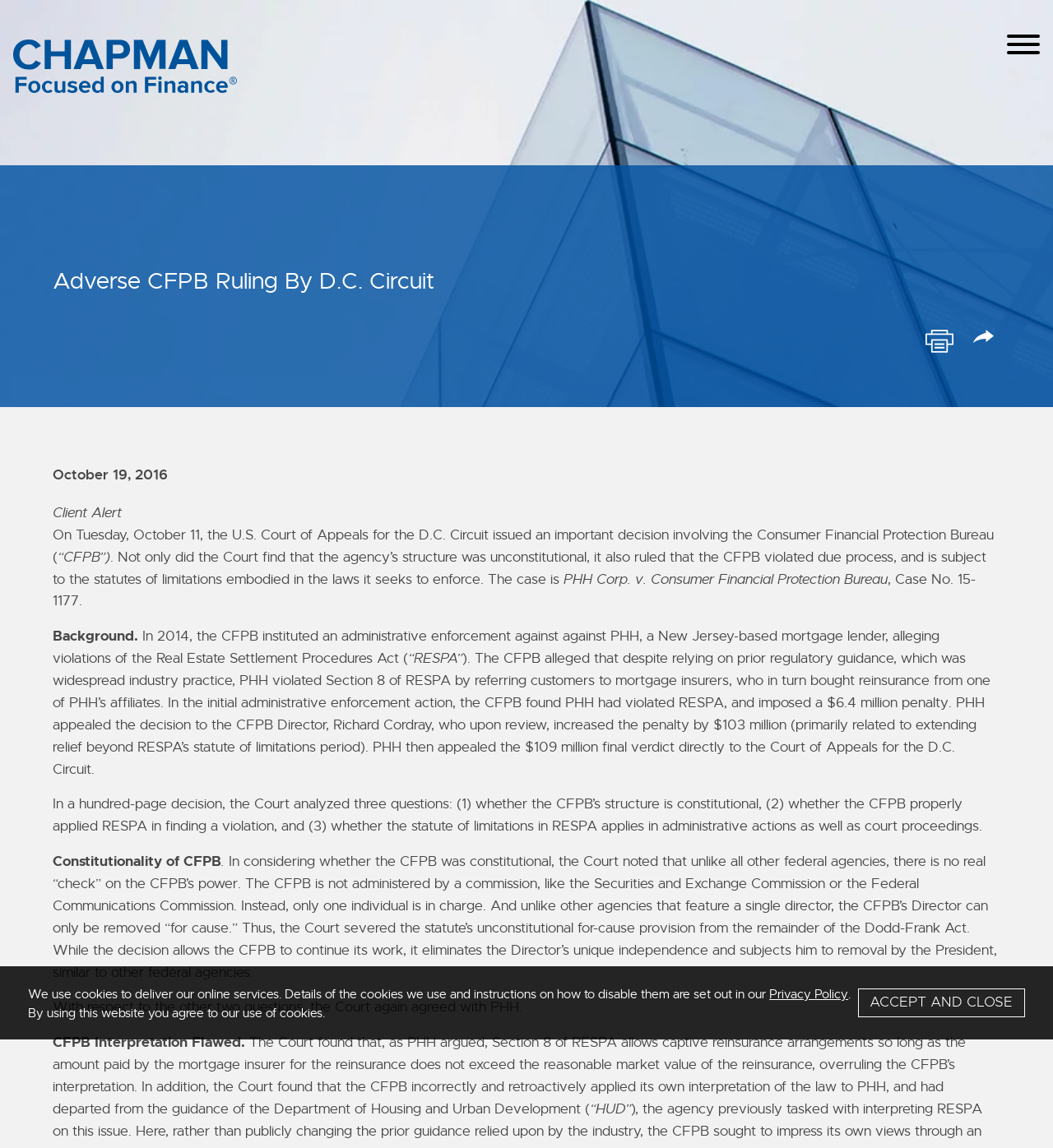Locate the bounding box of the UI element described by: "alt="Chapman and Cutler LLP"" in the given webpage screenshot.

[0.012, 0.034, 0.225, 0.081]